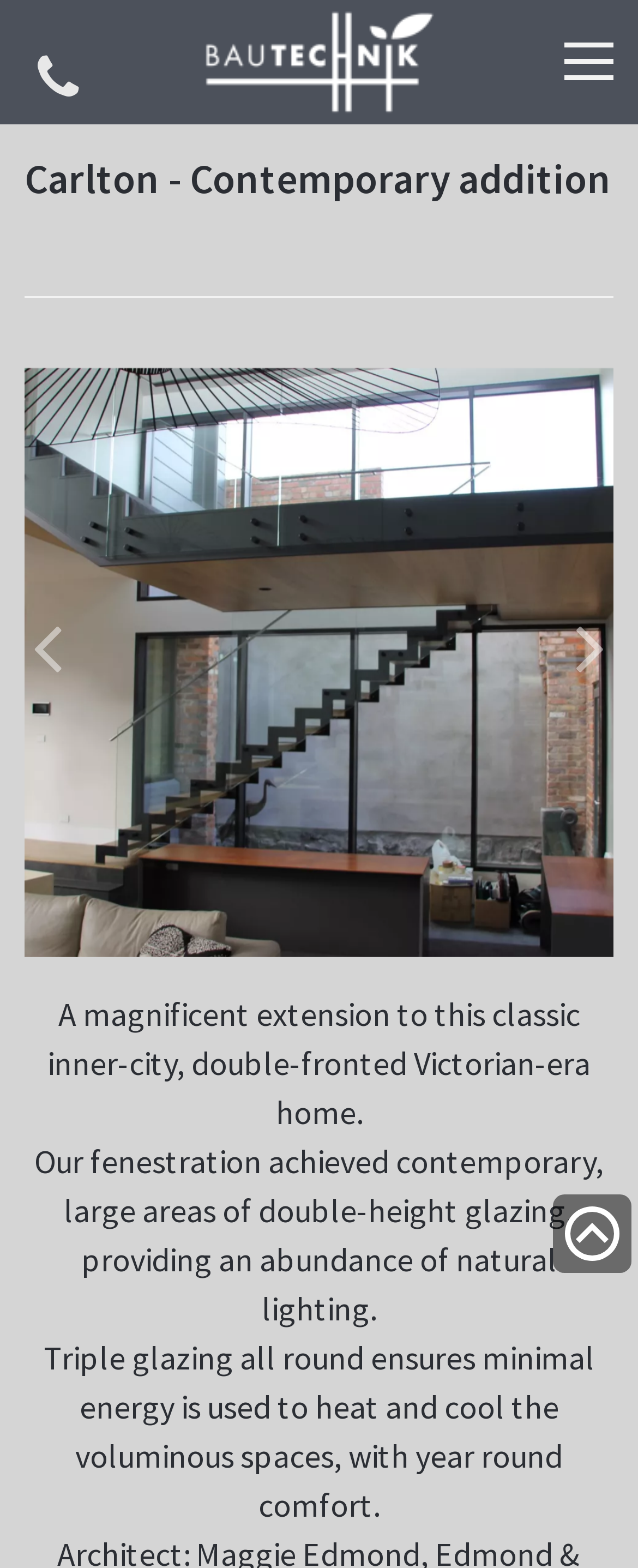Find and provide the bounding box coordinates for the UI element described with: "Why Timber?".

[0.0, 0.079, 1.0, 0.123]